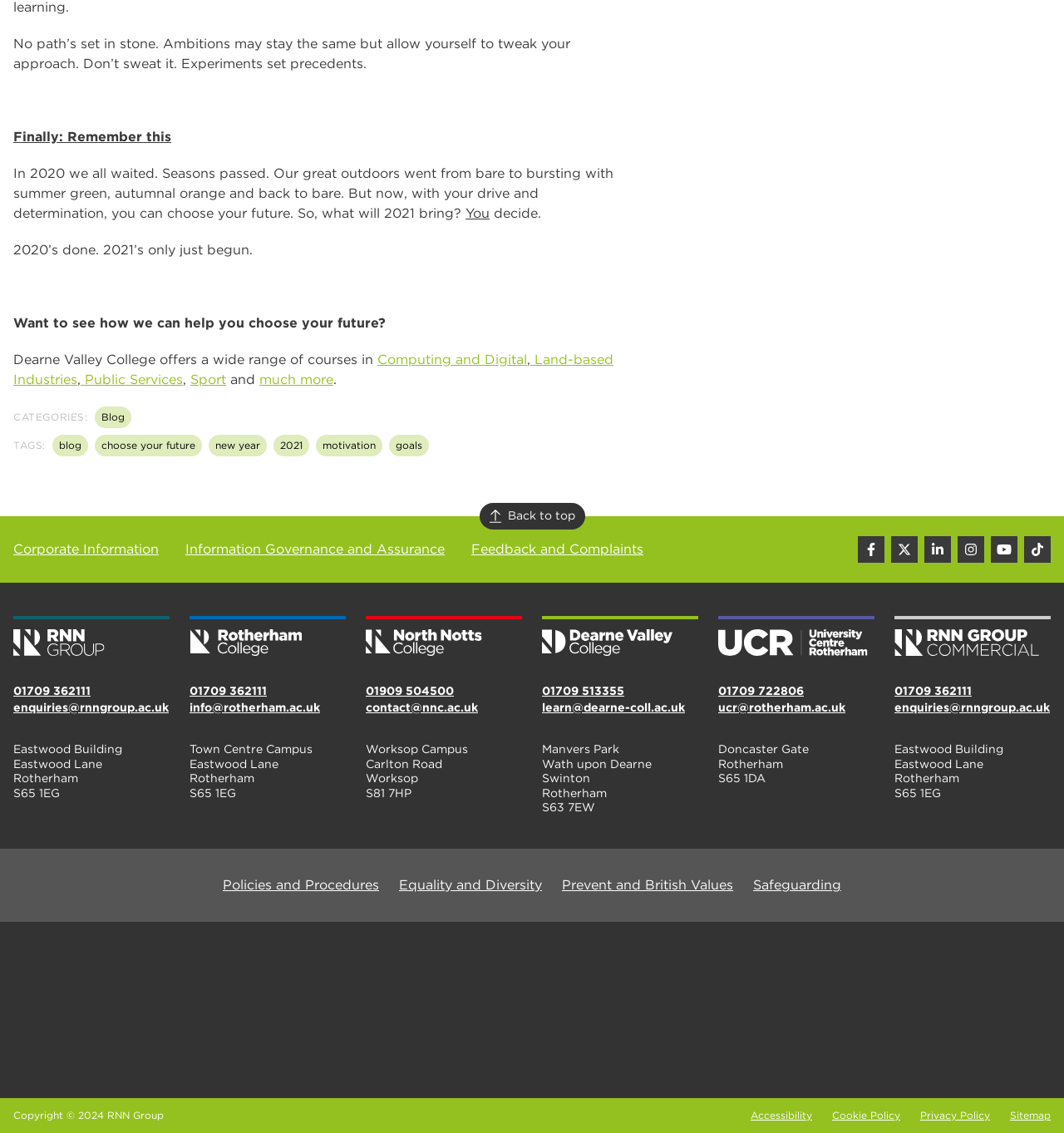Determine the bounding box coordinates of the clickable region to execute the instruction: "Click on 'RNN Group'". The coordinates should be four float numbers between 0 and 1, denoted as [left, top, right, bottom].

[0.012, 0.547, 0.159, 0.579]